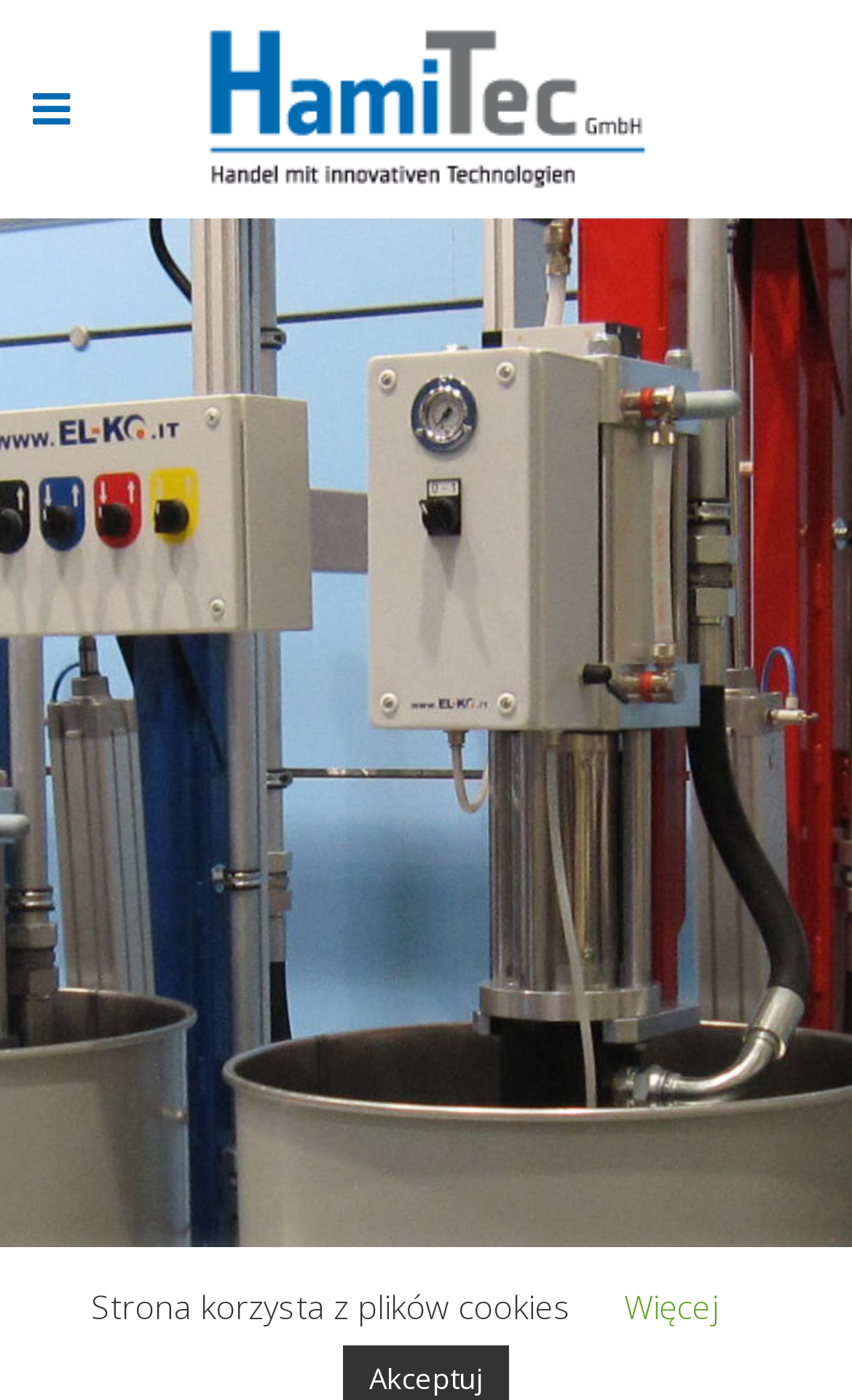Provide a short answer using a single word or phrase for the following question: 
What is the layout of the webpage?

Table layout